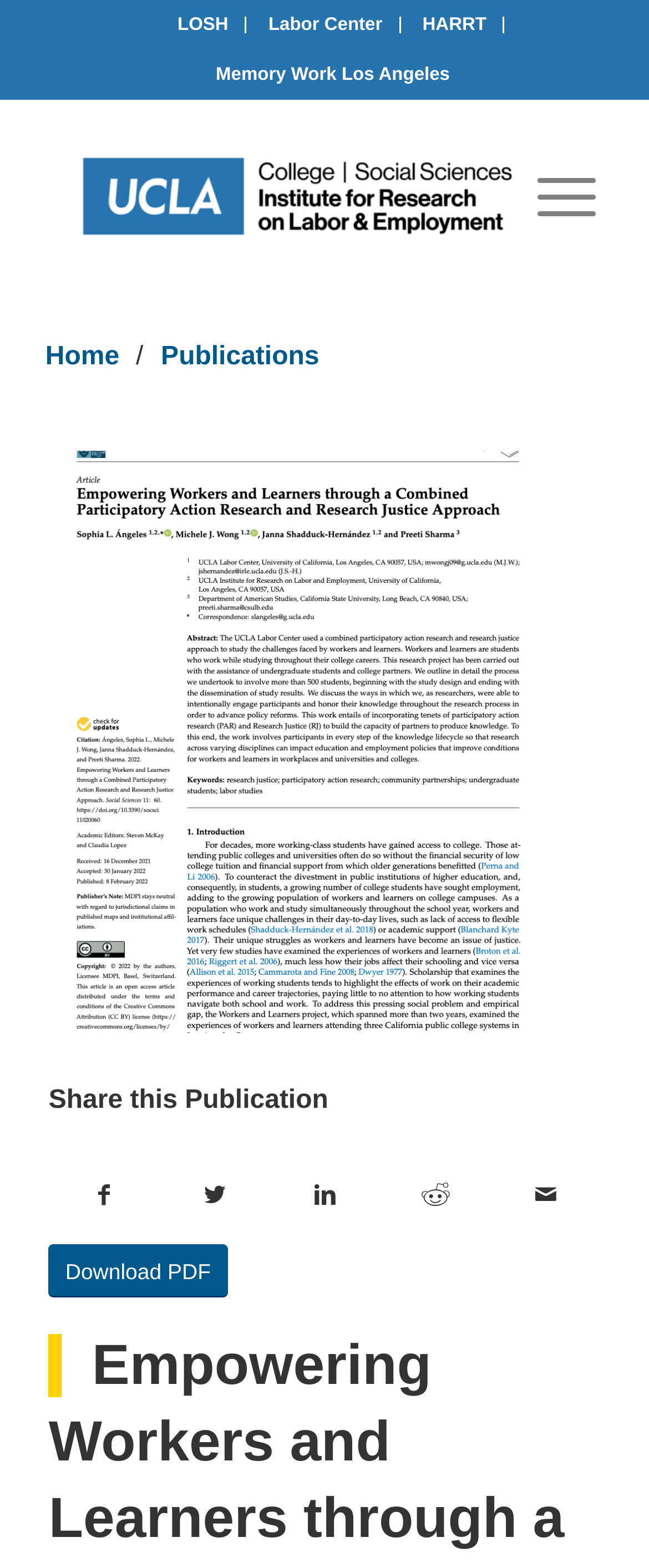Provide a short answer using a single word or phrase for the following question: 
How many links are in the top navigation bar?

5